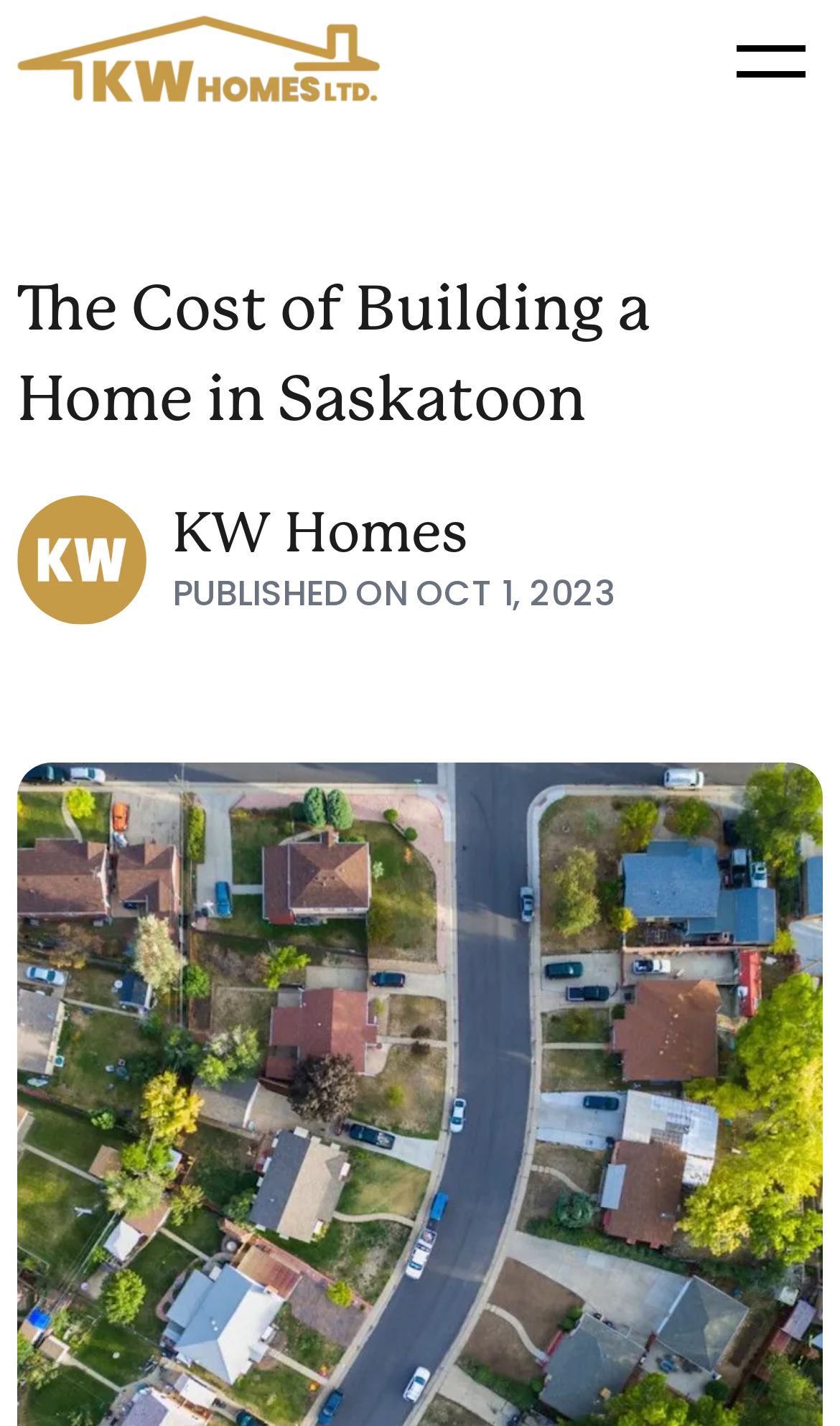Consider the image and give a detailed and elaborate answer to the question: 
What is the name of the Saskatoon home builder?

I found the answer by looking at the link element with the text 'KW Homes - Saskatoon Home Builder' and the image element with the same text, which suggests that KW Homes is the name of the Saskatoon home builder.